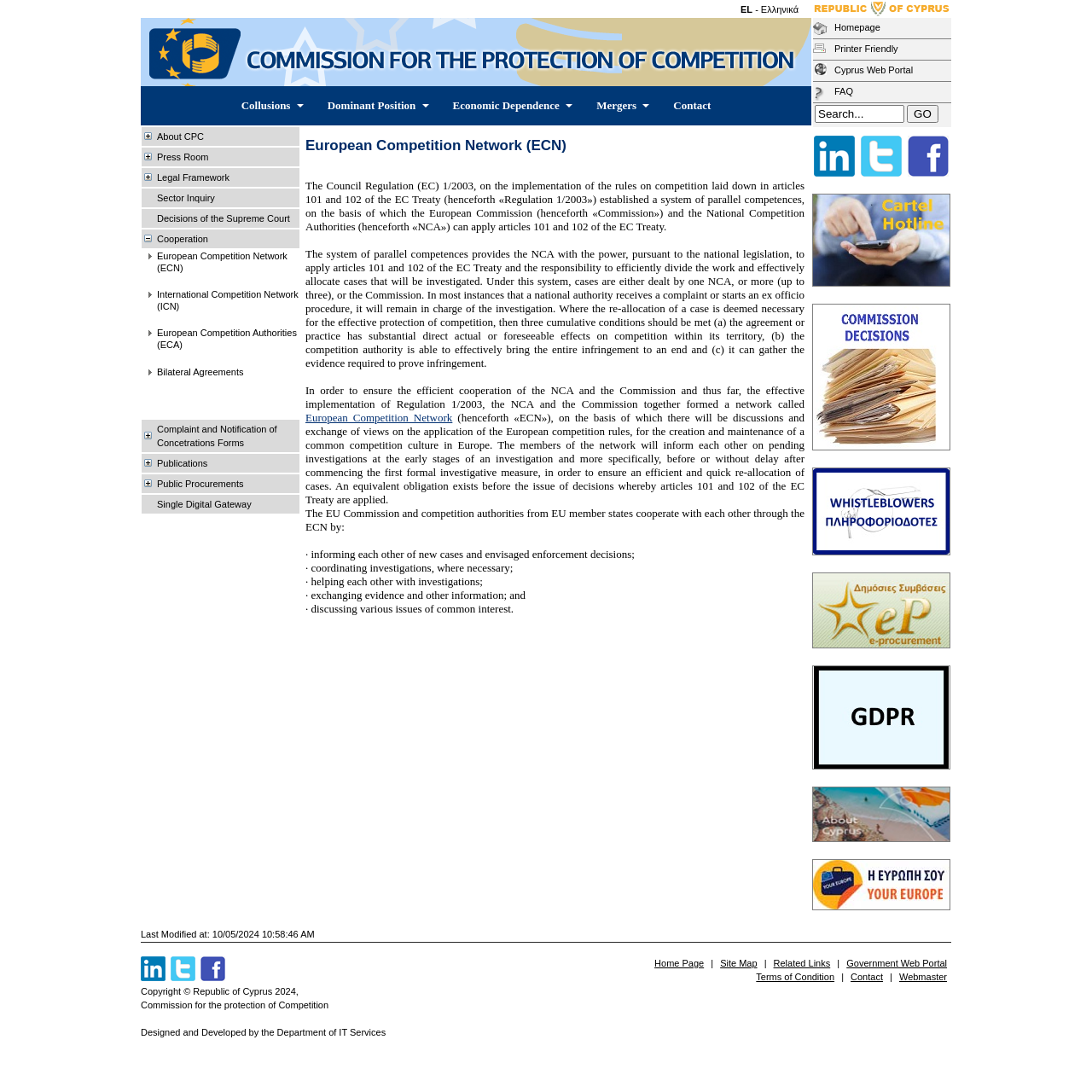Please provide a short answer using a single word or phrase for the question:
What is the function of the National Competition Authorities?

To apply articles 101 and 102 of the EC Treaty